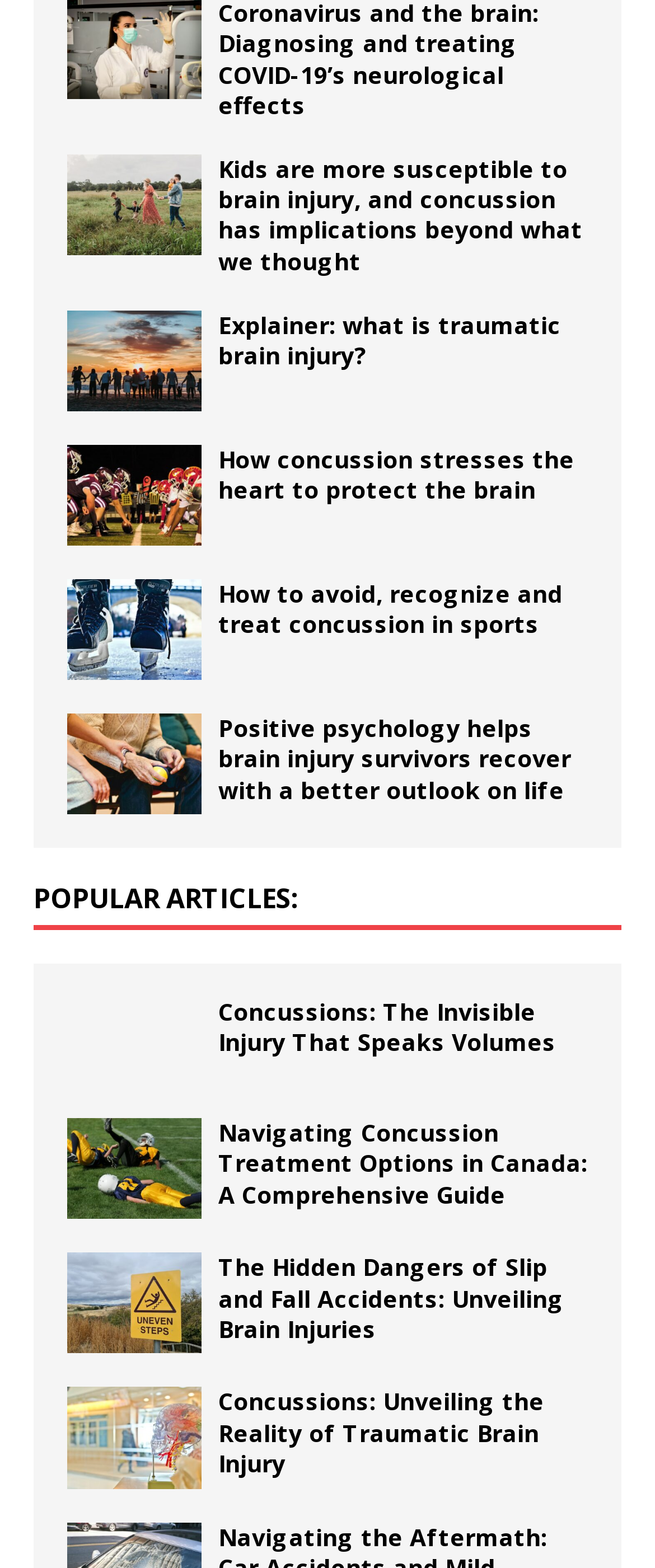Based on the element description: "Popular Articles:", identify the bounding box coordinates for this UI element. The coordinates must be four float numbers between 0 and 1, listed as [left, top, right, bottom].

[0.051, 0.561, 0.454, 0.585]